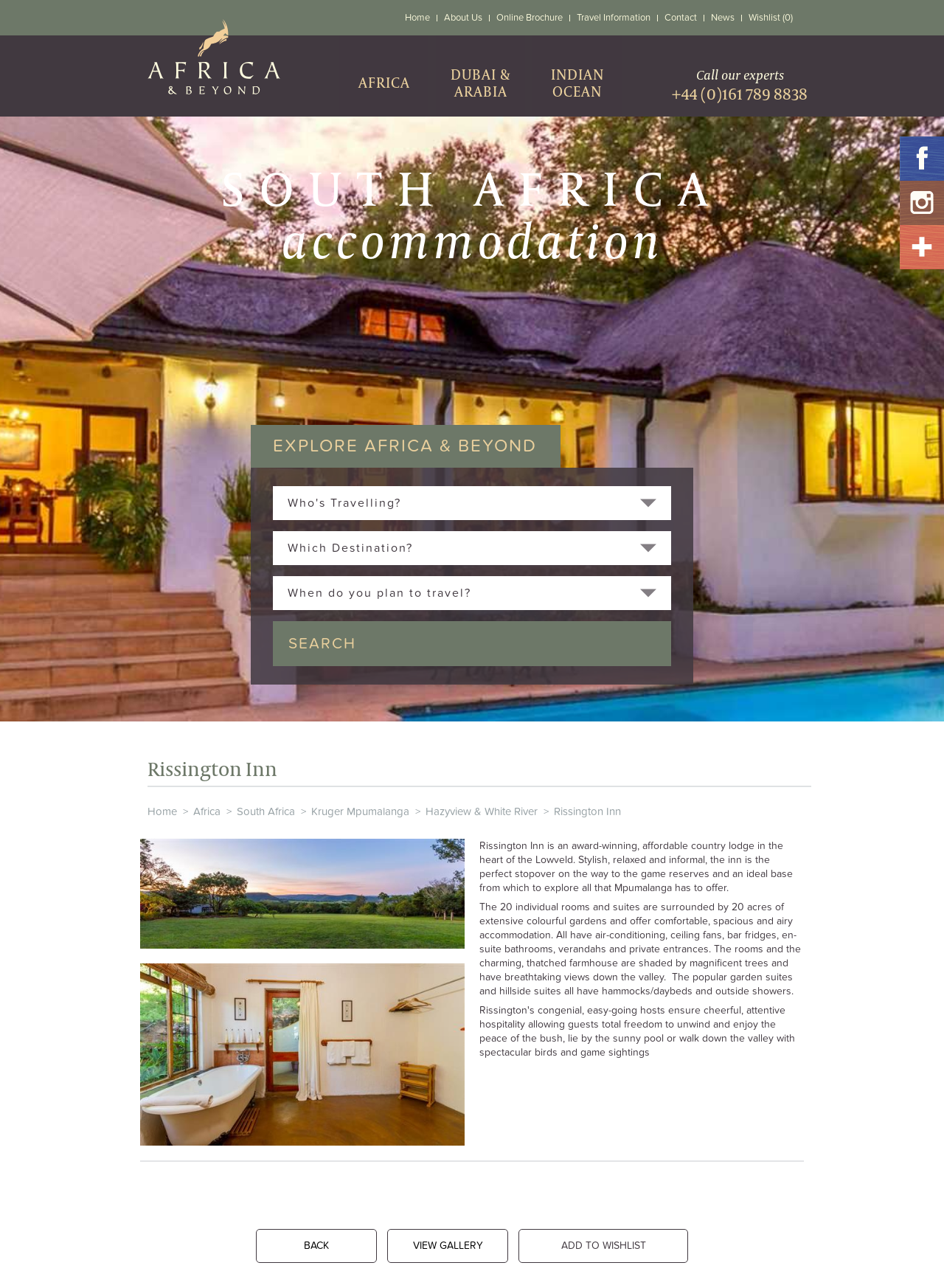What is the purpose of the 'SEARCH' button?
Based on the visual content, answer with a single word or a brief phrase.

To search for destinations